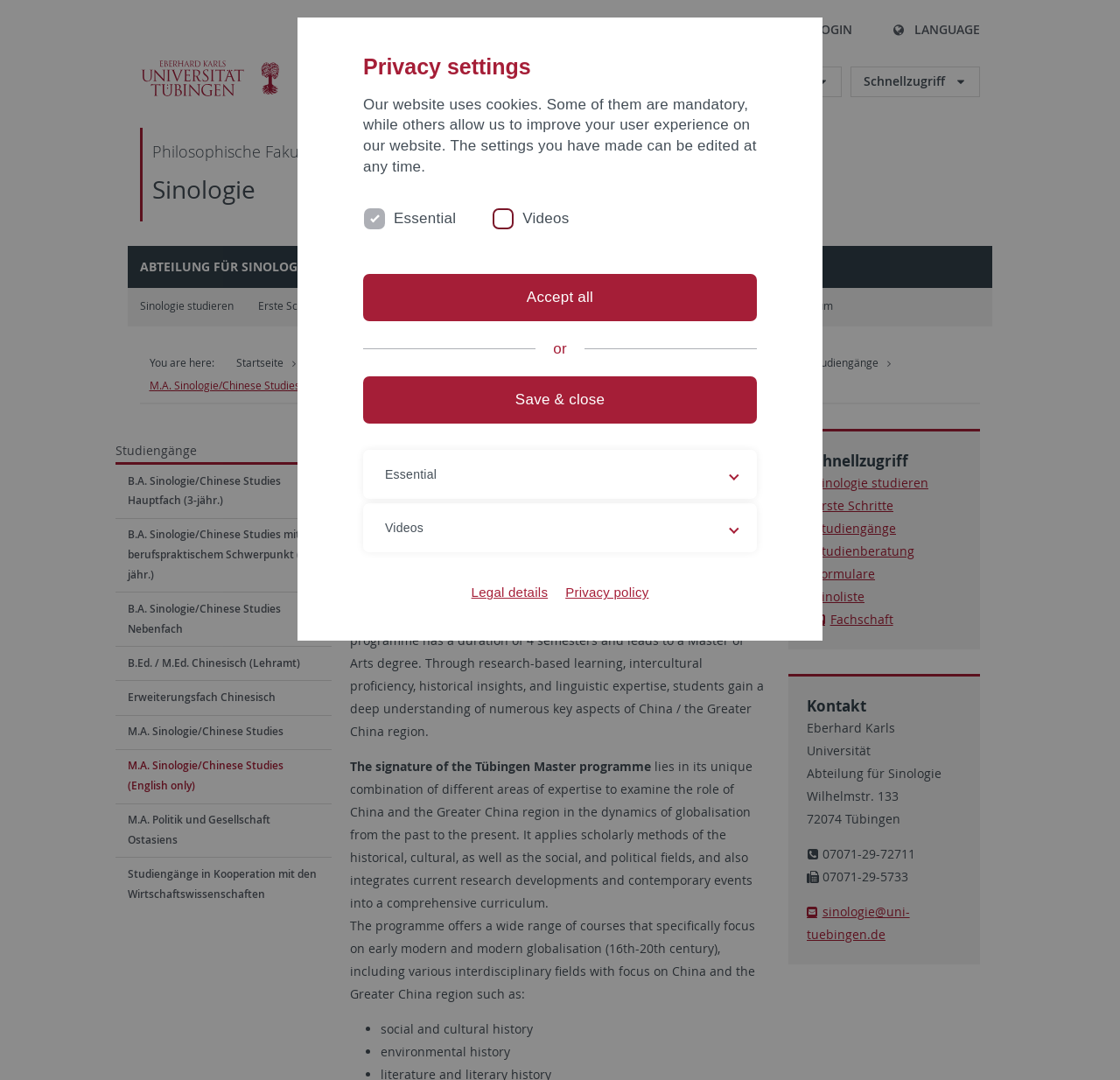Locate the UI element described by B.A. Sinologie/Chinese Studies Nebenfach and provide its bounding box coordinates. Use the format (top-left x, top-left y, bottom-right x, bottom-right y) with all values as floating point numbers between 0 and 1.

[0.103, 0.549, 0.296, 0.599]